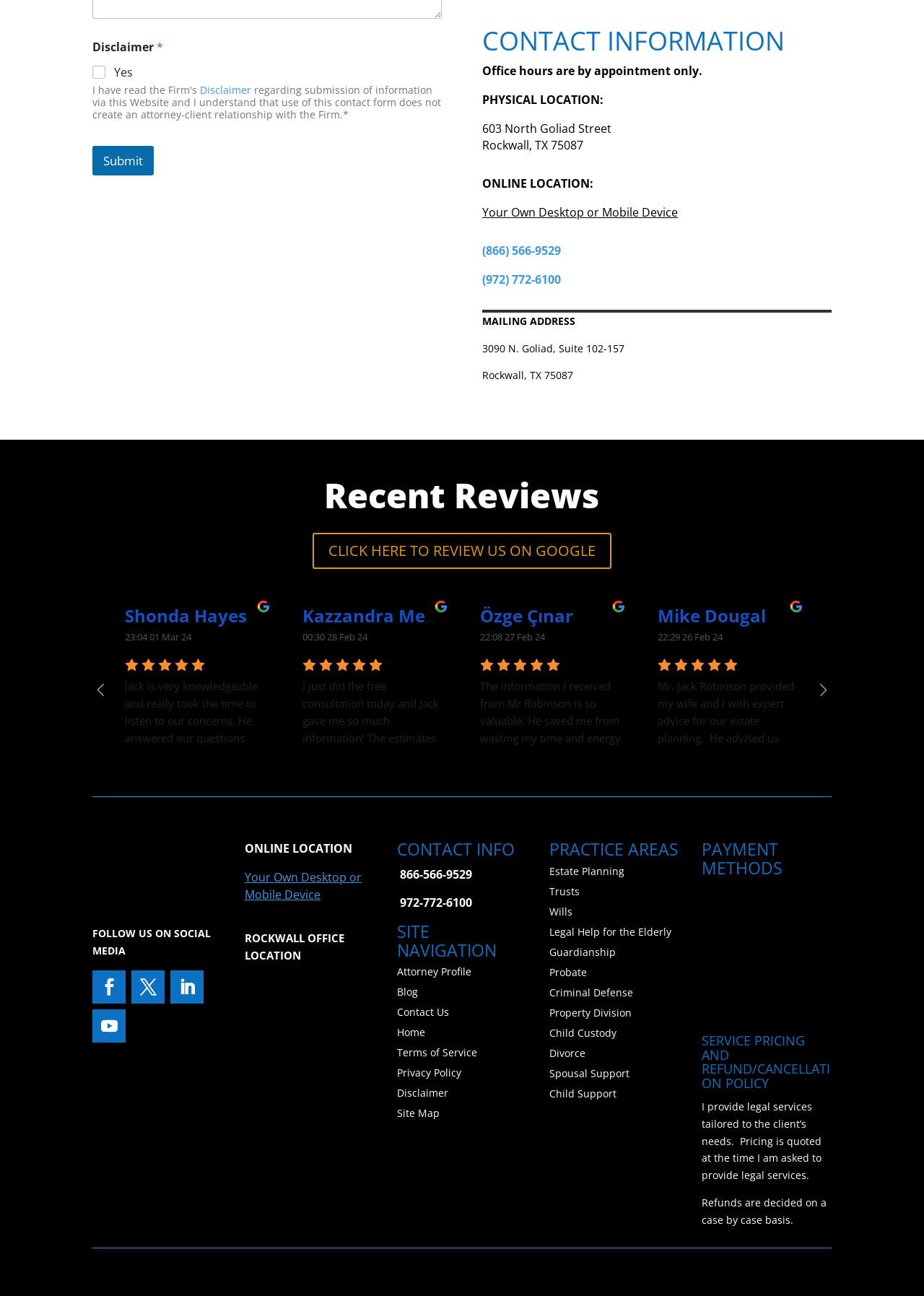Analyze the image and give a detailed response to the question:
How many review quotes are displayed on the webpage?

I counted the number of review quotes by looking at the 'Recent Reviews' section, where I found four quotes from different individuals, each with a name and a date.